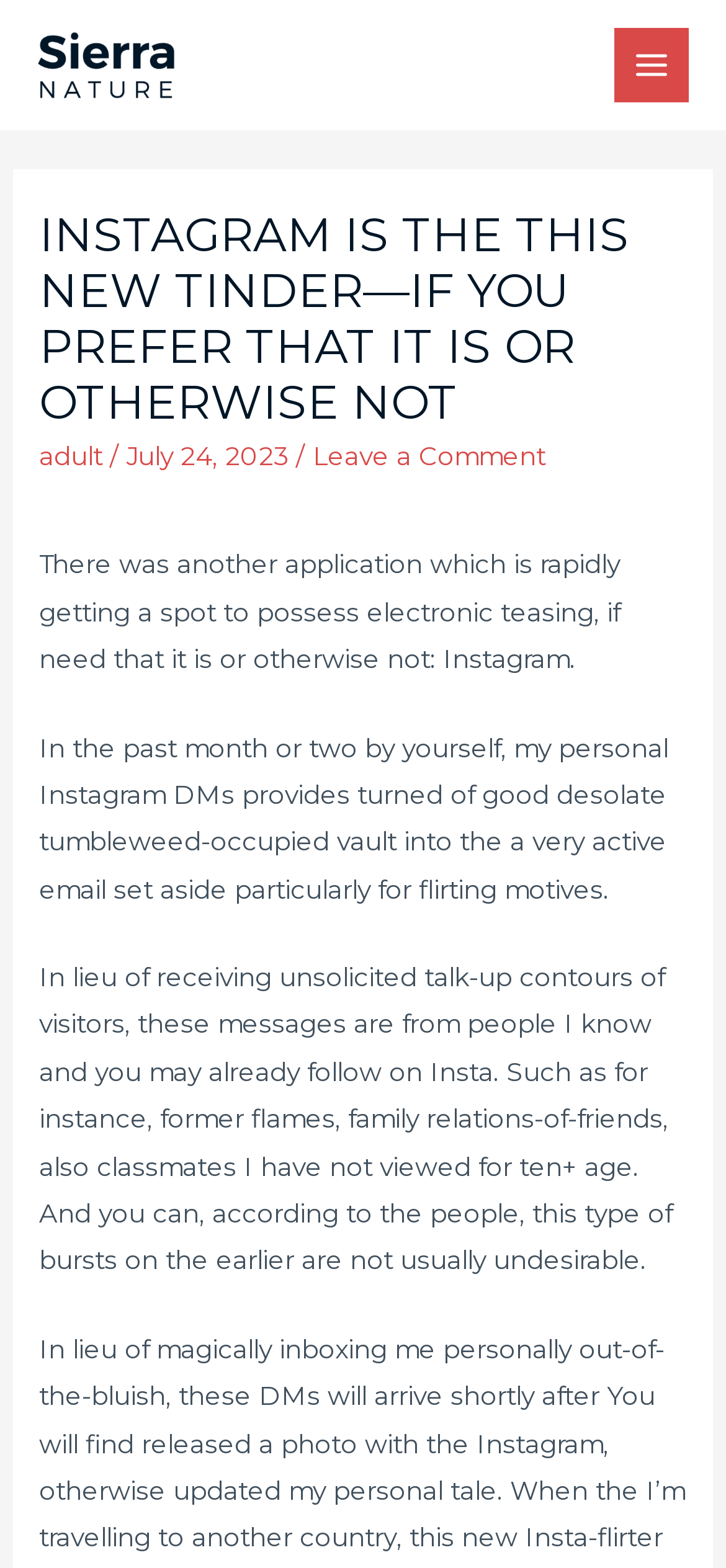What is the topic of the article?
Refer to the image and provide a detailed answer to the question.

Based on the content of the webpage, the topic of the article appears to be about how Instagram is being used for flirting purposes, with the author sharing their personal experience of receiving messages from people they know on the platform.